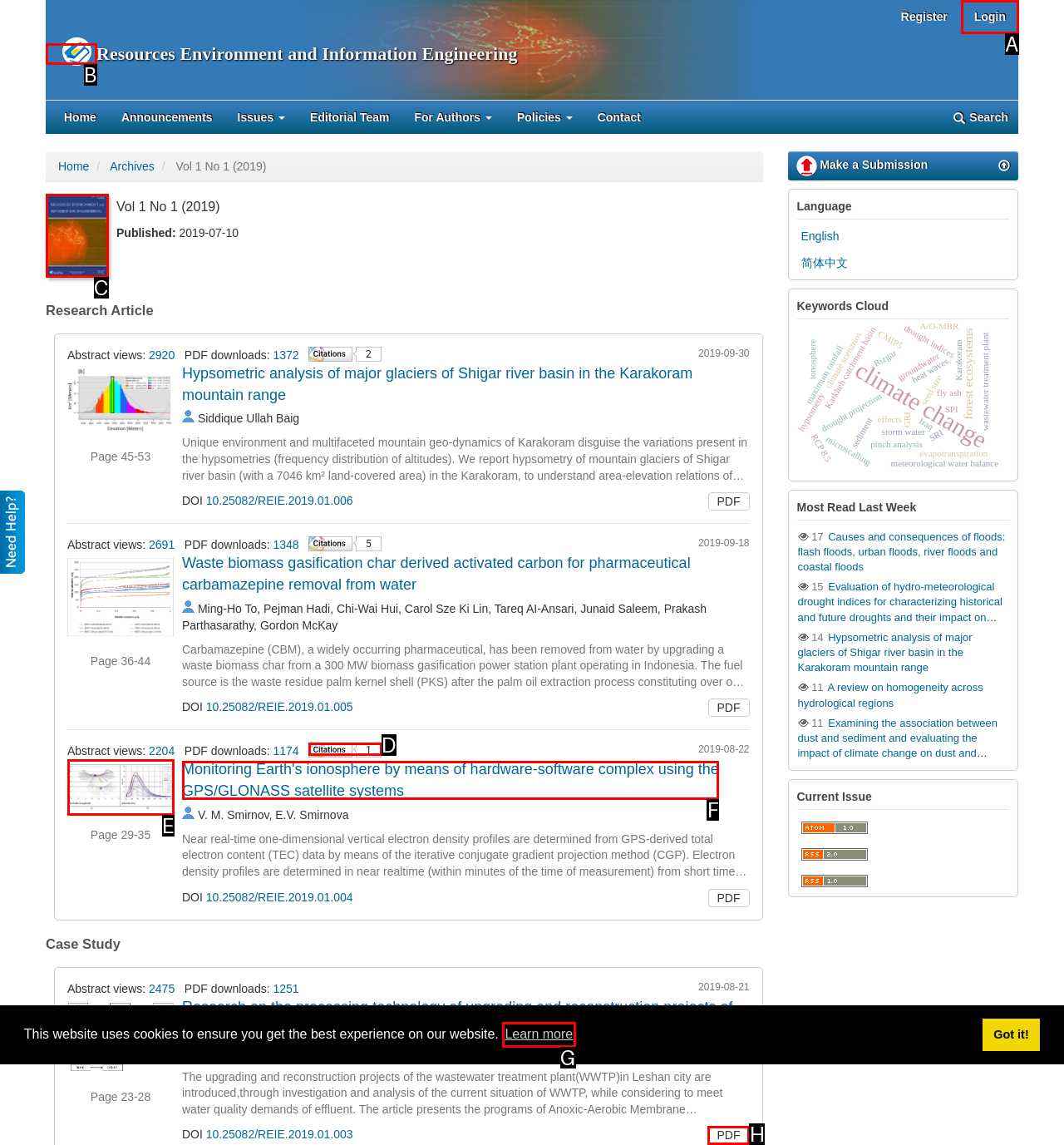Please identify the UI element that matches the description: 1
Respond with the letter of the correct option.

D